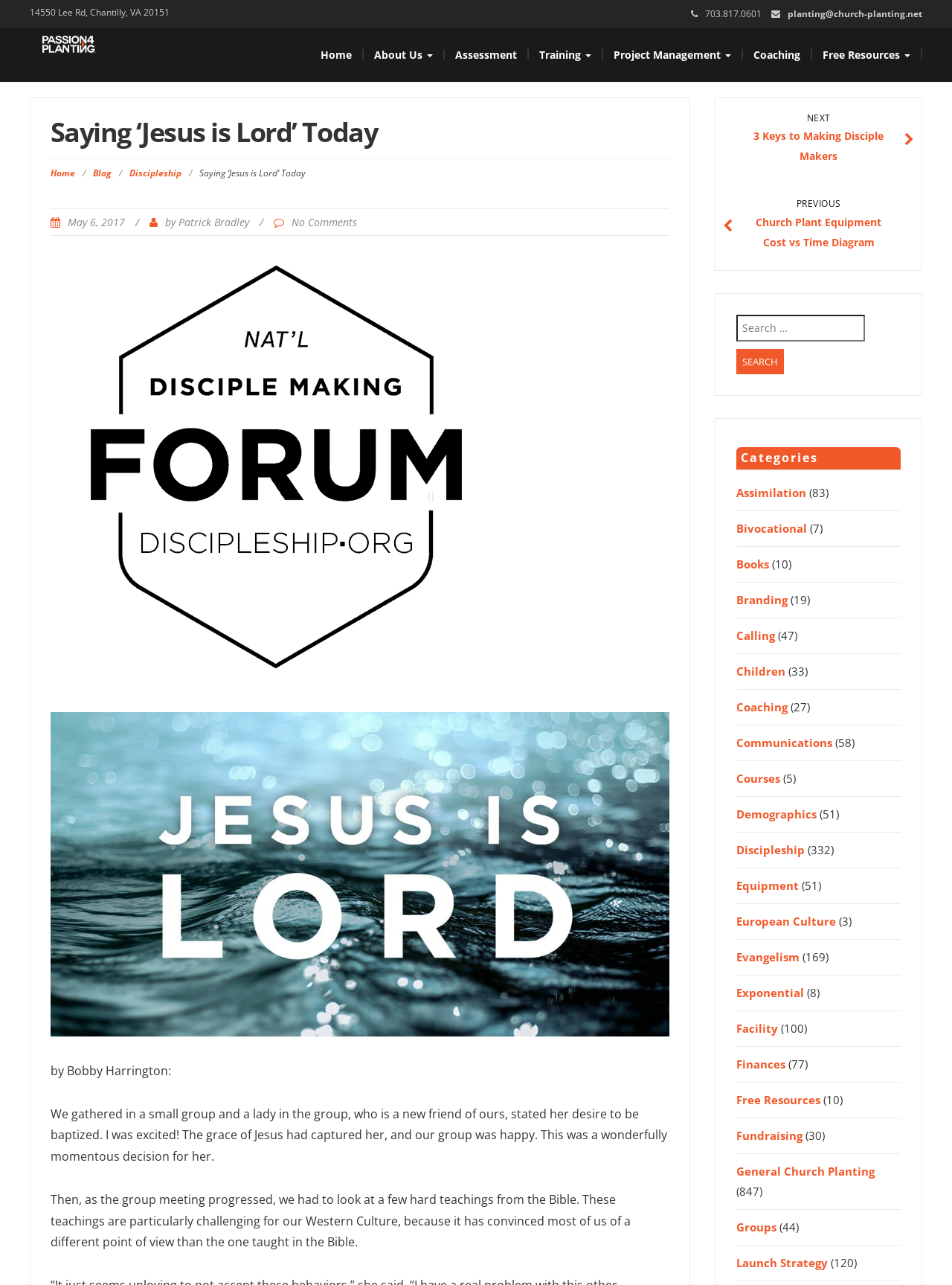Identify and extract the main heading of the webpage.

Saying ‘Jesus is Lord’ Today